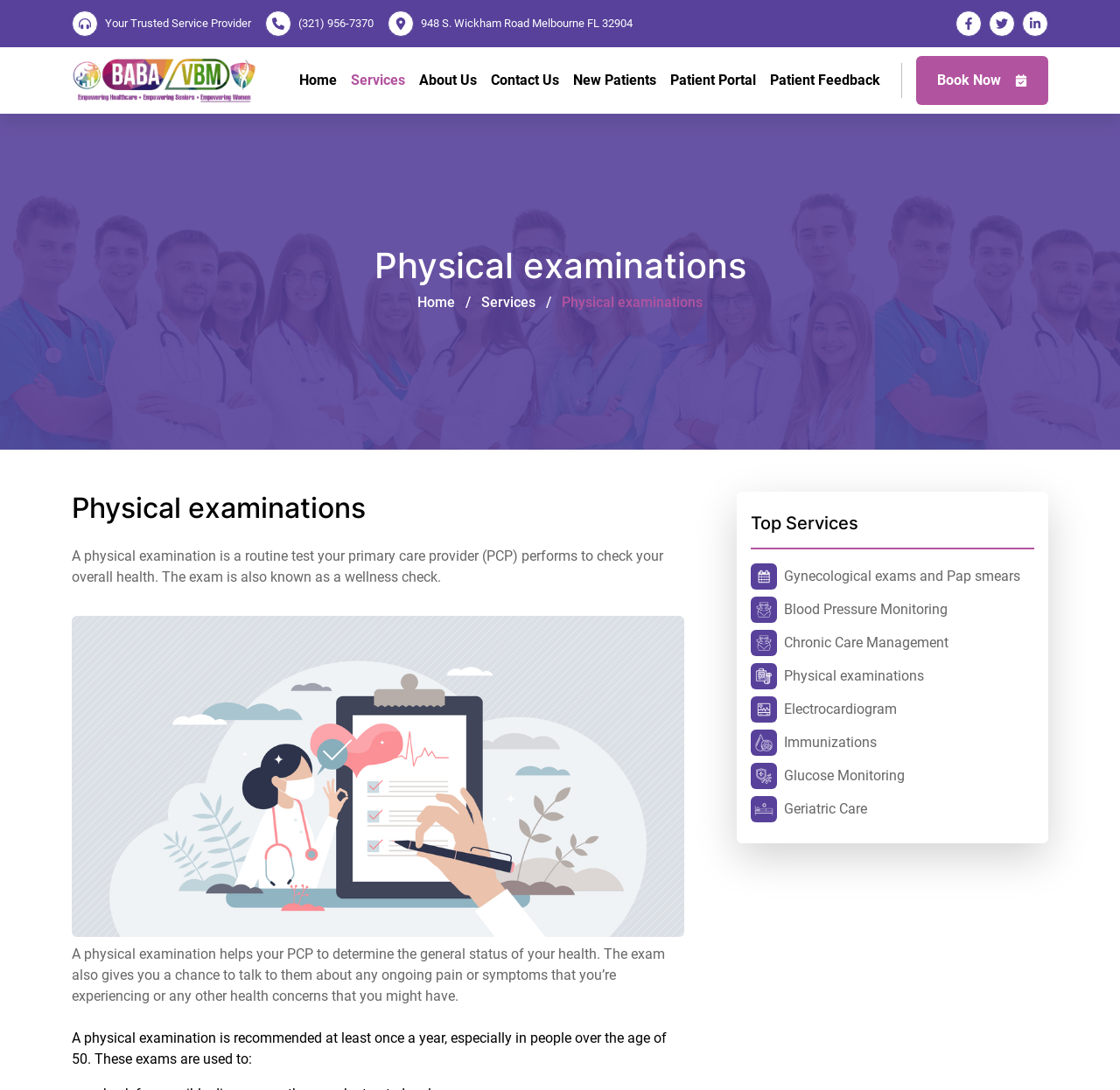Provide the bounding box coordinates for the UI element described in this sentence: "Glucose Monitoring". The coordinates should be four float values between 0 and 1, i.e., [left, top, right, bottom].

[0.67, 0.7, 0.923, 0.724]